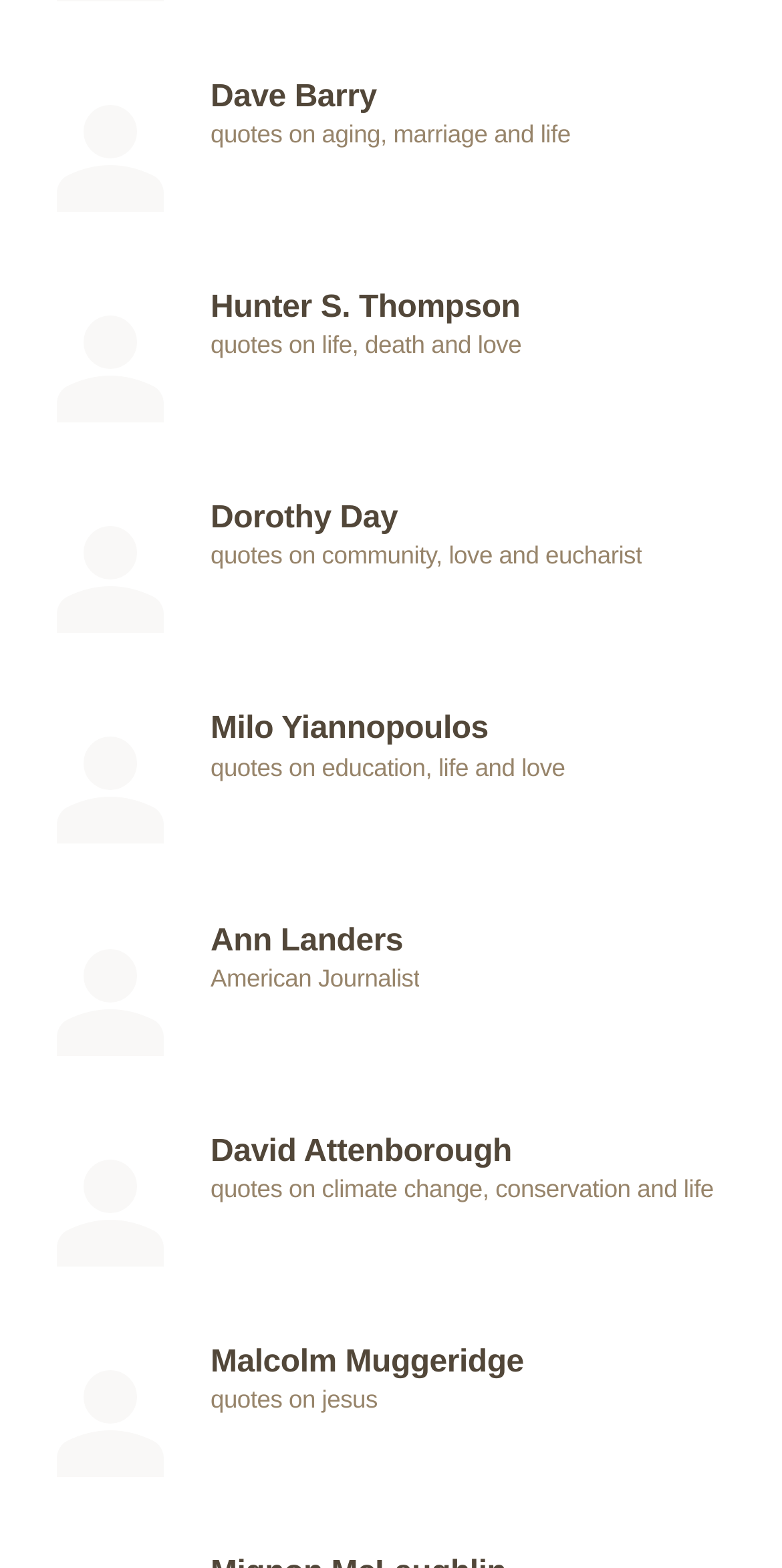Can you specify the bounding box coordinates of the area that needs to be clicked to fulfill the following instruction: "View quotes by Dave Barry"?

[0.038, 0.05, 0.962, 0.184]